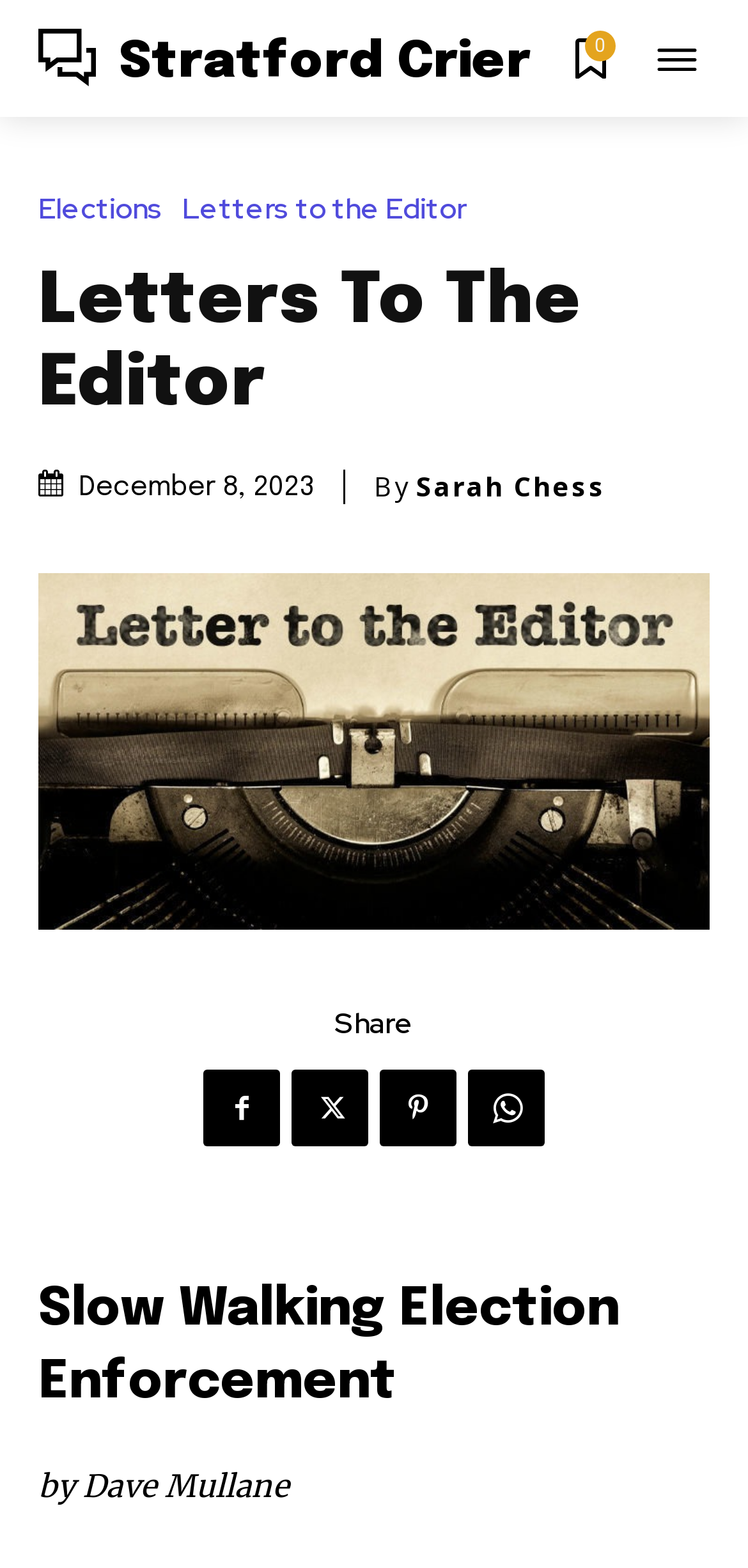Based on the element description Letters to the Editor, identify the bounding box coordinates for the UI element. The coordinates should be in the format (top-left x, top-left y, bottom-right x, bottom-right y) and within the 0 to 1 range.

[0.156, 0.273, 0.949, 0.295]